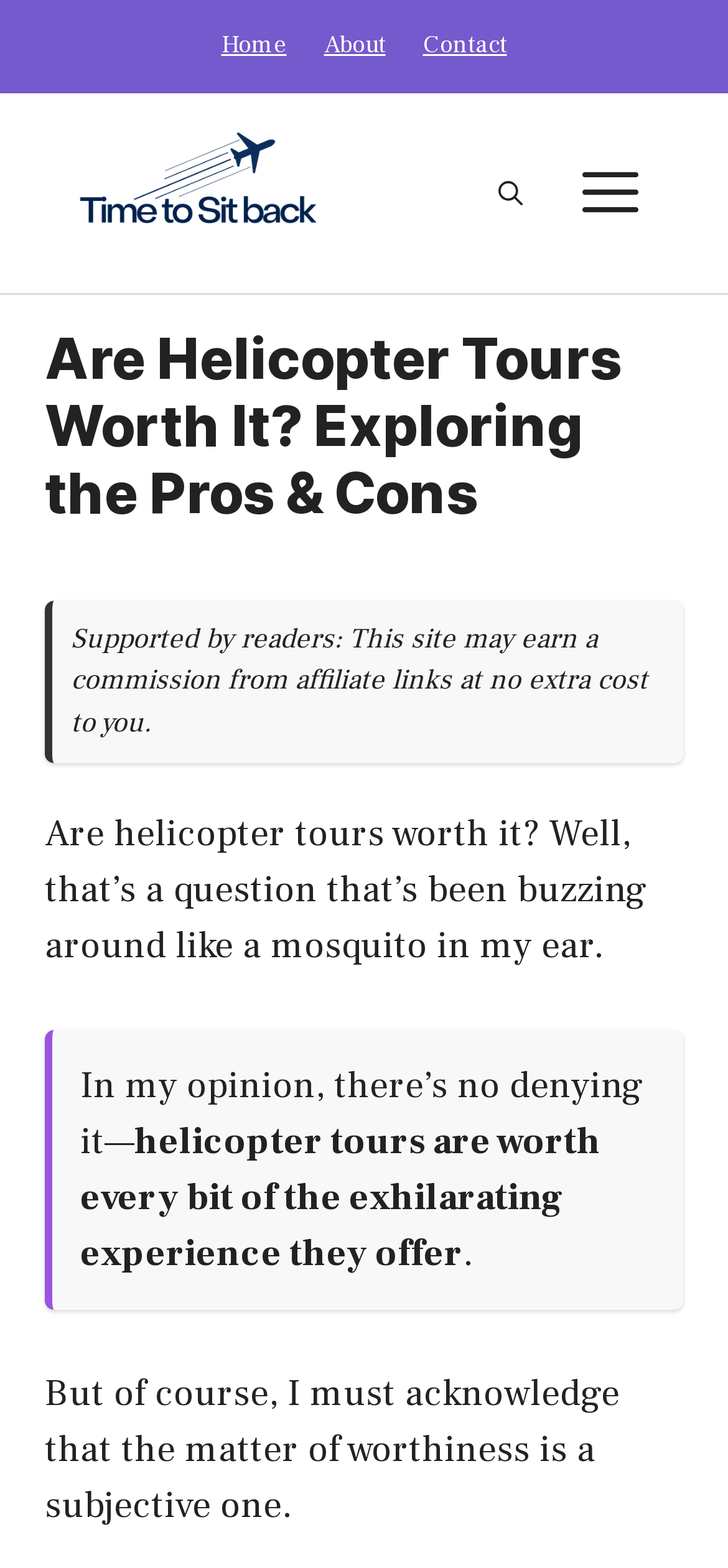Determine the bounding box coordinates of the UI element that matches the following description: "aria-label="Open search"". The coordinates should be four float numbers between 0 and 1 in the format [left, top, right, bottom].

[0.644, 0.099, 0.759, 0.146]